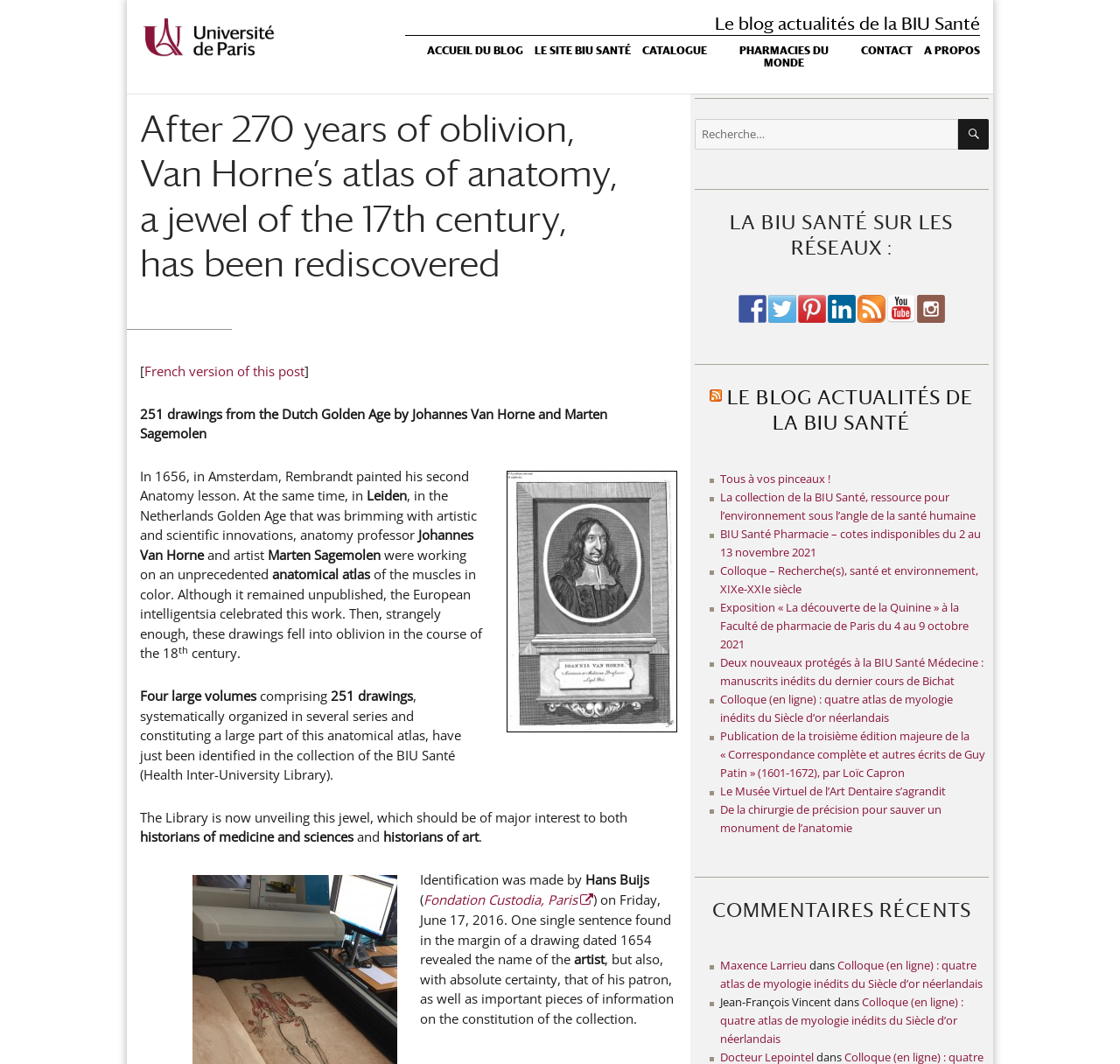How many drawings are in the atlas?
Use the screenshot to answer the question with a single word or phrase.

251